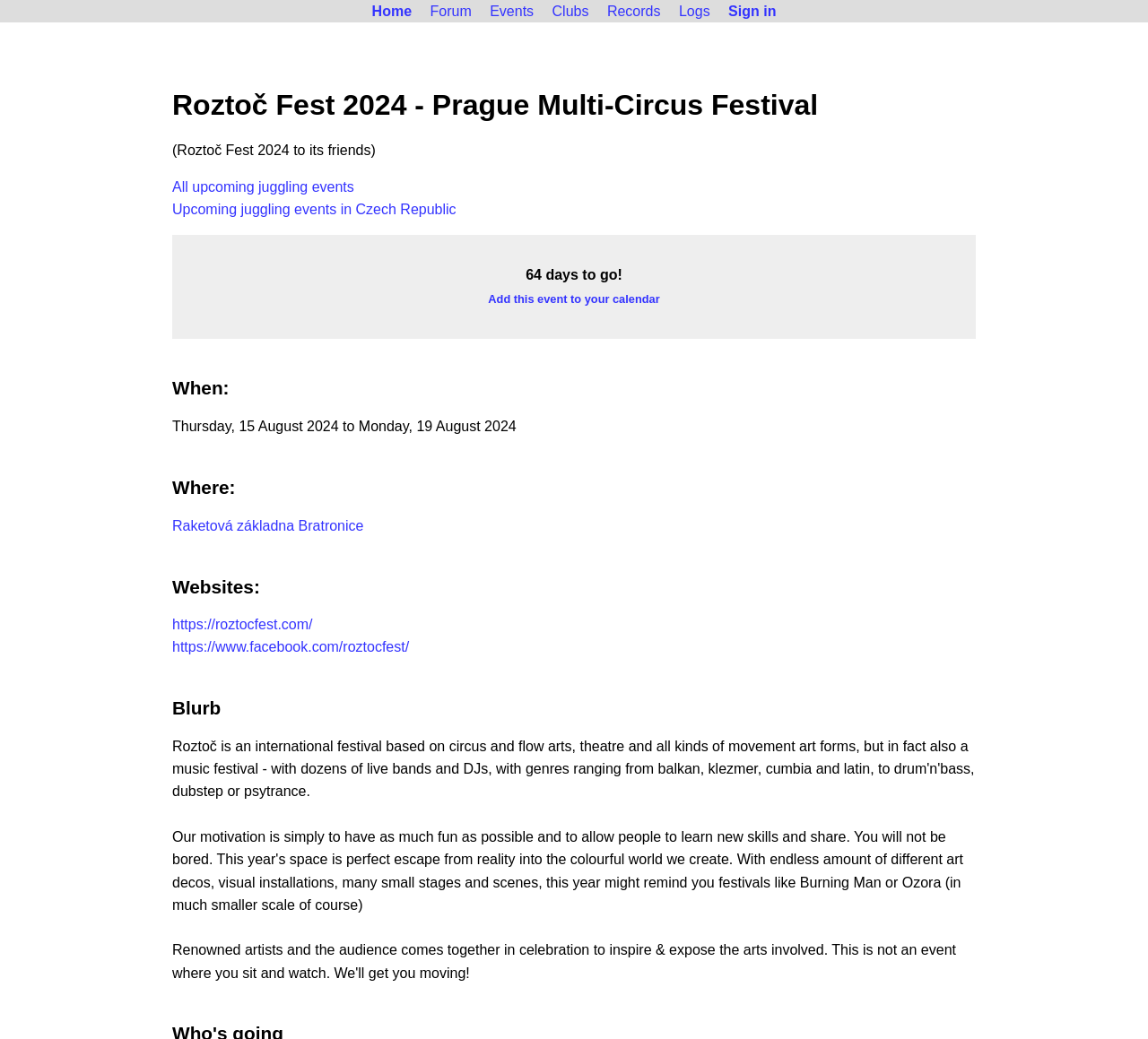Extract the bounding box coordinates of the UI element described by: "Thank you ,thank you". The coordinates should include four float numbers ranging from 0 to 1, e.g., [left, top, right, bottom].

None